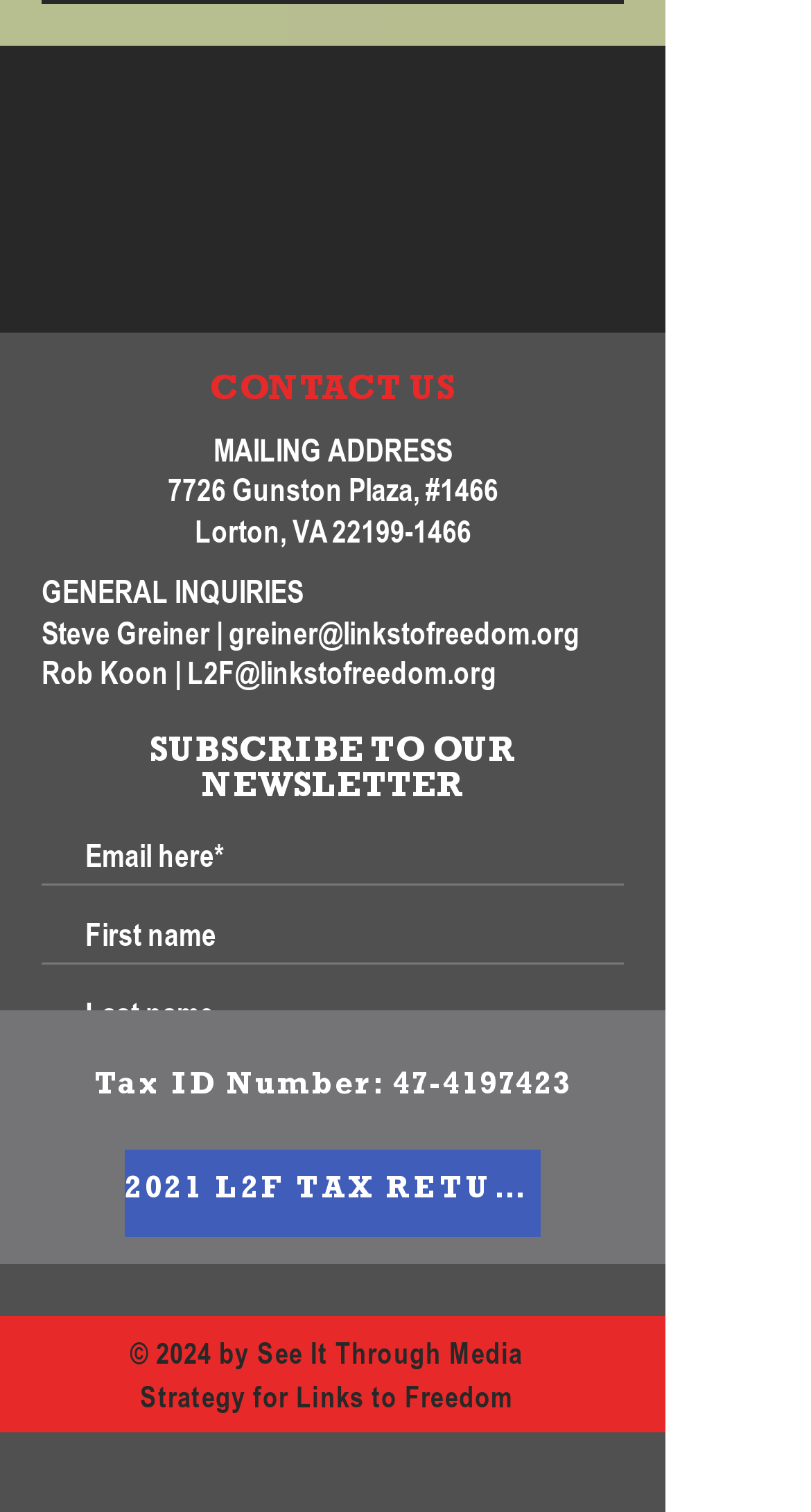Locate the UI element described by aria-label="Email here*" name="email" placeholder="Email here*" in the provided webpage screenshot. Return the bounding box coordinates in the format (top-left x, top-left y, bottom-right x, bottom-right y), ensuring all values are between 0 and 1.

[0.051, 0.547, 0.769, 0.585]